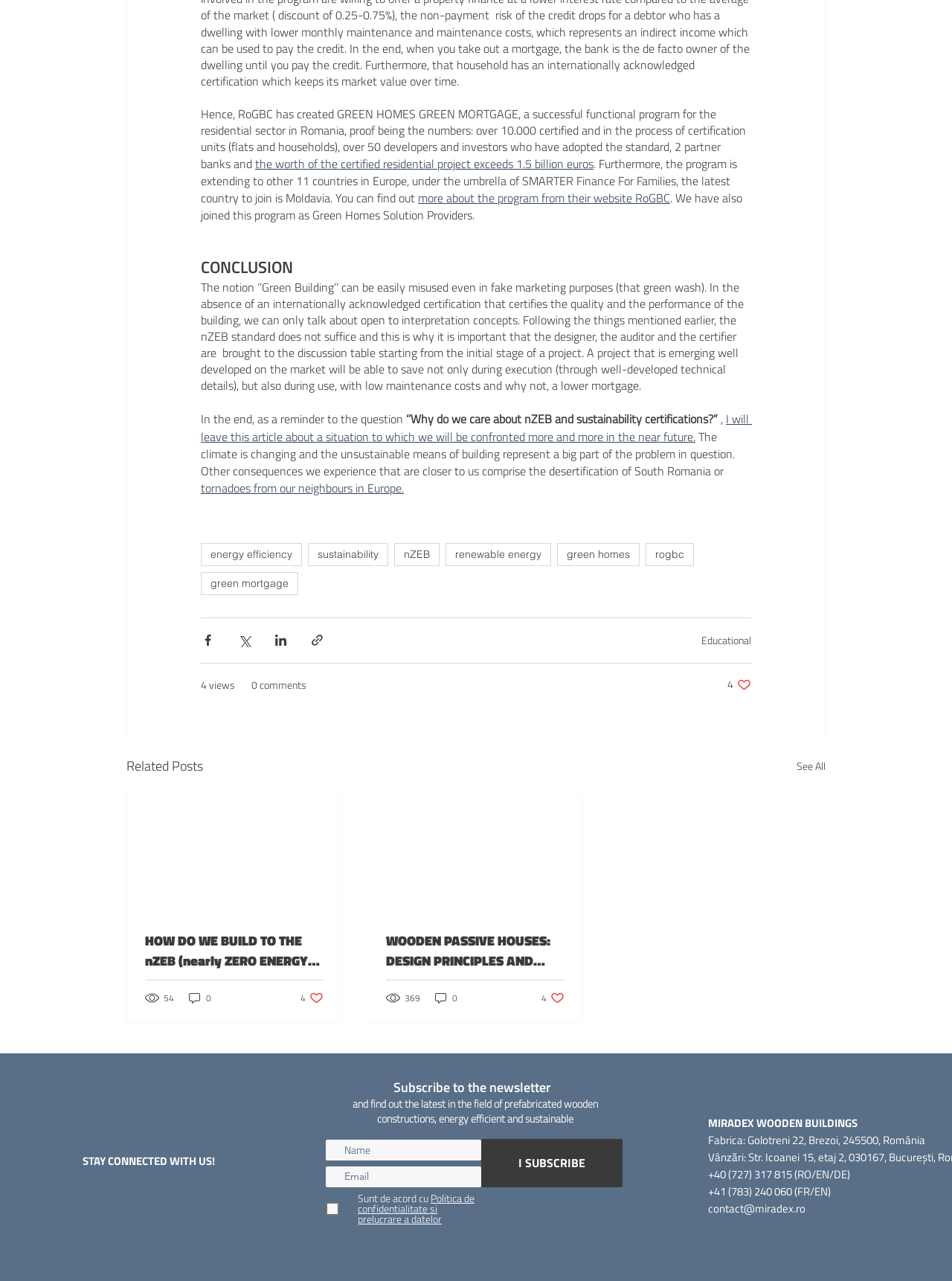Can you look at the image and give a comprehensive answer to the question:
What is the purpose of the 'Share via' buttons?

The 'Share via' buttons, including Facebook, Twitter, LinkedIn, and link, are provided to allow users to share the article with others on various social media platforms.